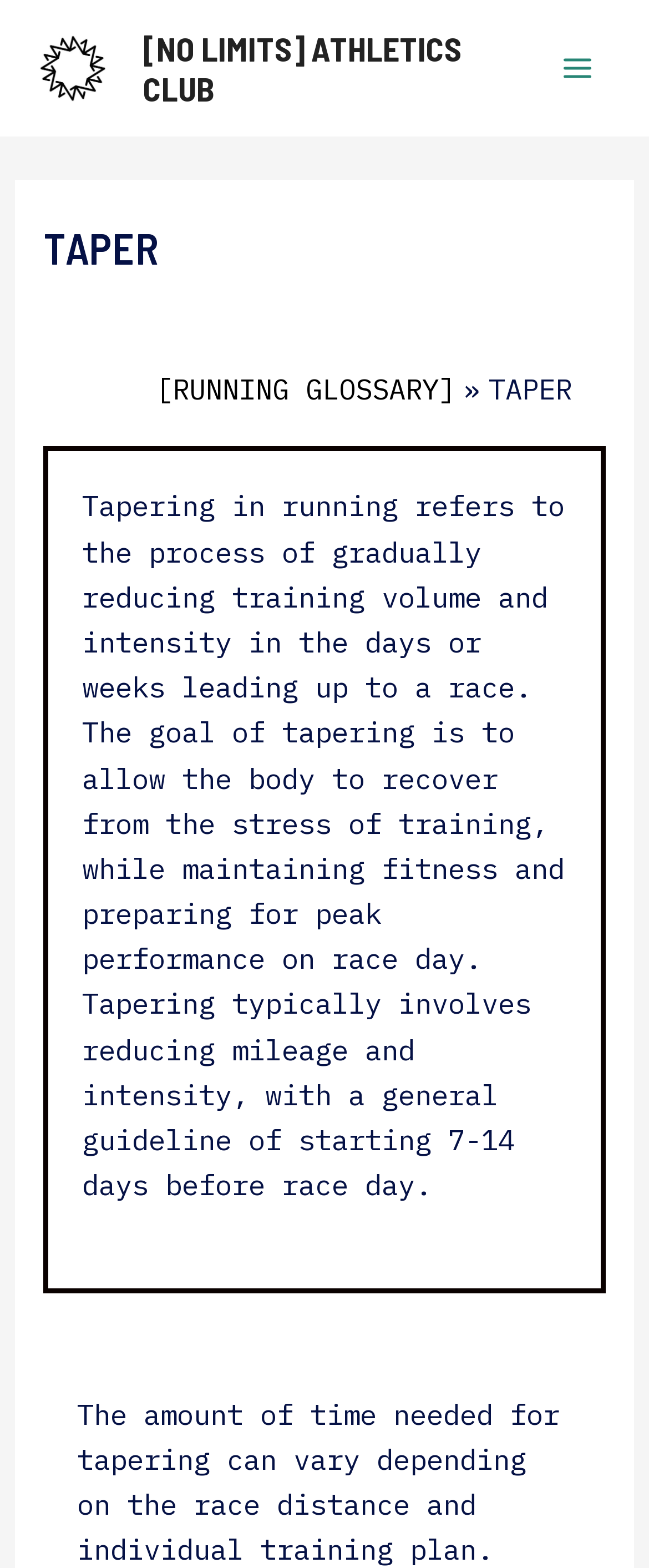What is the purpose of tapering in running?
Refer to the image and offer an in-depth and detailed answer to the question.

I found the answer by reading the text on the webpage, which explains that tapering in running refers to the process of gradually reducing training volume and intensity in the days or weeks leading up to a race. The goal of tapering is to allow the body to recover from the stress of training, while maintaining fitness and preparing for peak performance on race day.